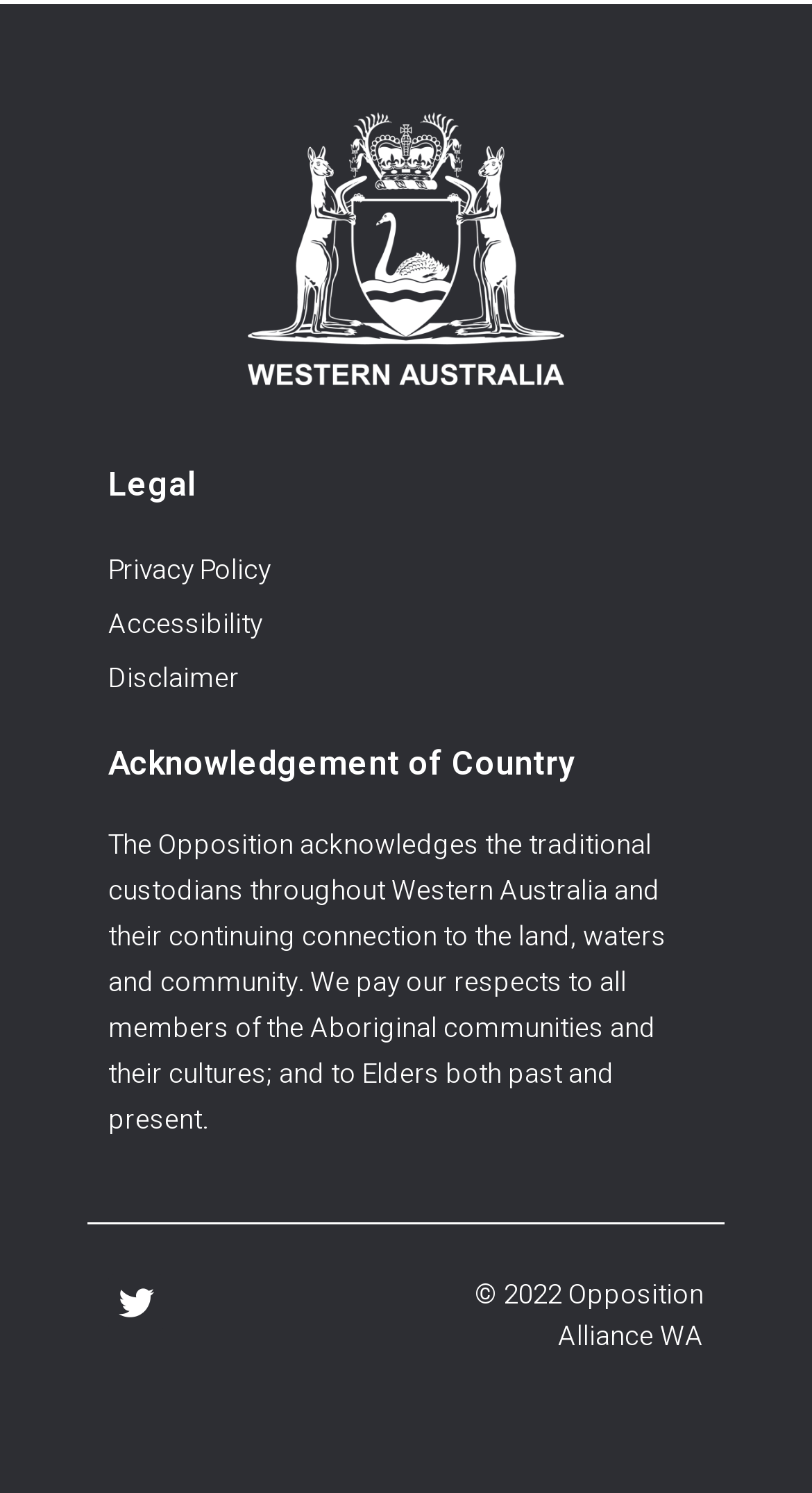How many links are there in the footer?
Respond to the question with a well-detailed and thorough answer.

There are four links in the footer section of the webpage, which are 'Privacy Policy', 'Accessibility', 'Disclaimer', and 'Twitter' links, as indicated by the link elements with IDs 516, 517, 518, and 448 respectively.